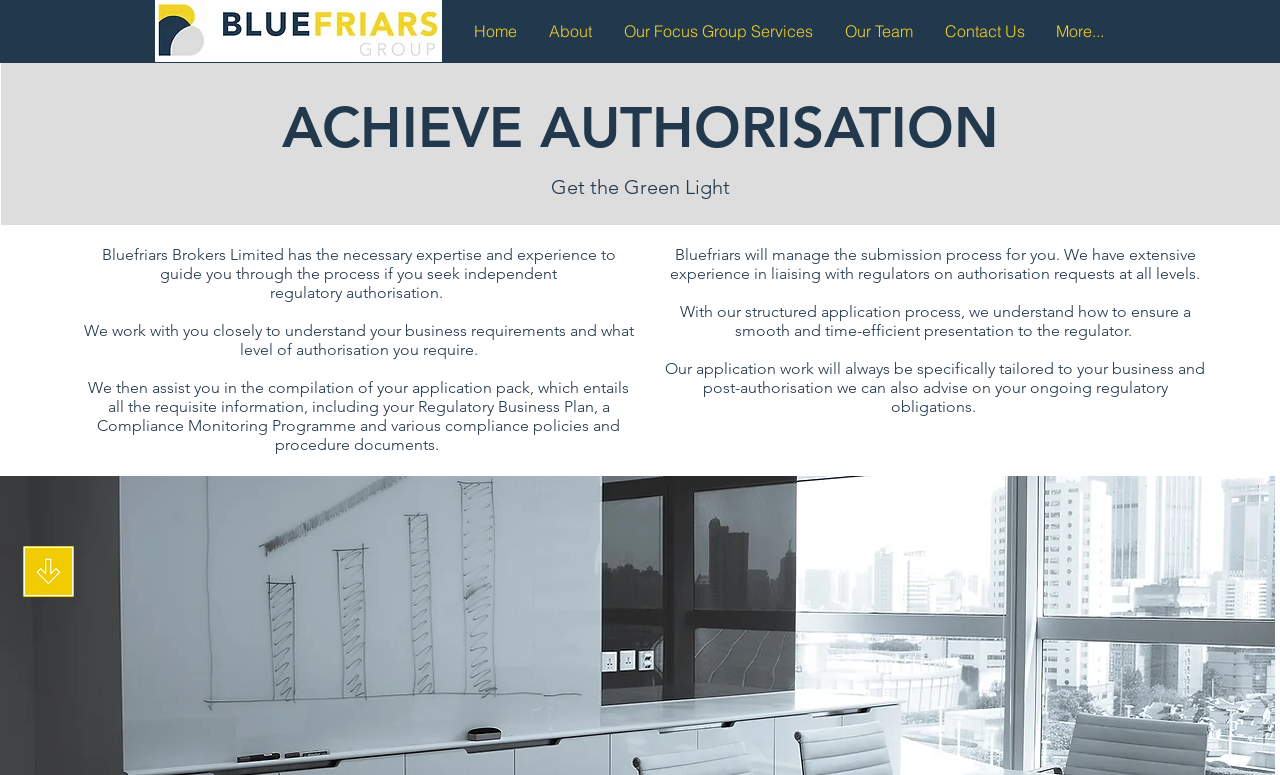Locate the bounding box of the UI element with the following description: "Our Focus Group Services".

[0.475, 0.001, 0.648, 0.079]